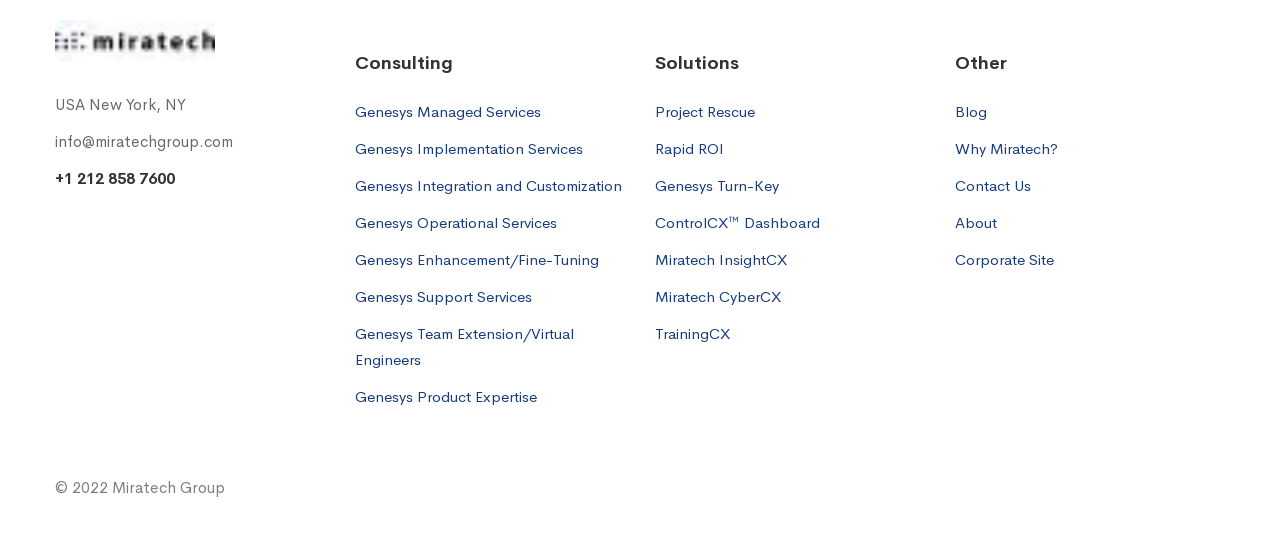Please provide a detailed answer to the question below by examining the image:
What is the 'Miratech InsightCX'?

The 'Miratech InsightCX' is not specified on the webpage, but it is listed under the 'Solutions' section, suggesting that it might be a tool, platform, or service offered by the company.